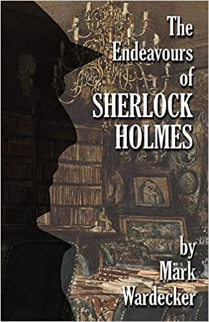Reply to the question below using a single word or brief phrase:
What is the background of the book cover?

Elegant library